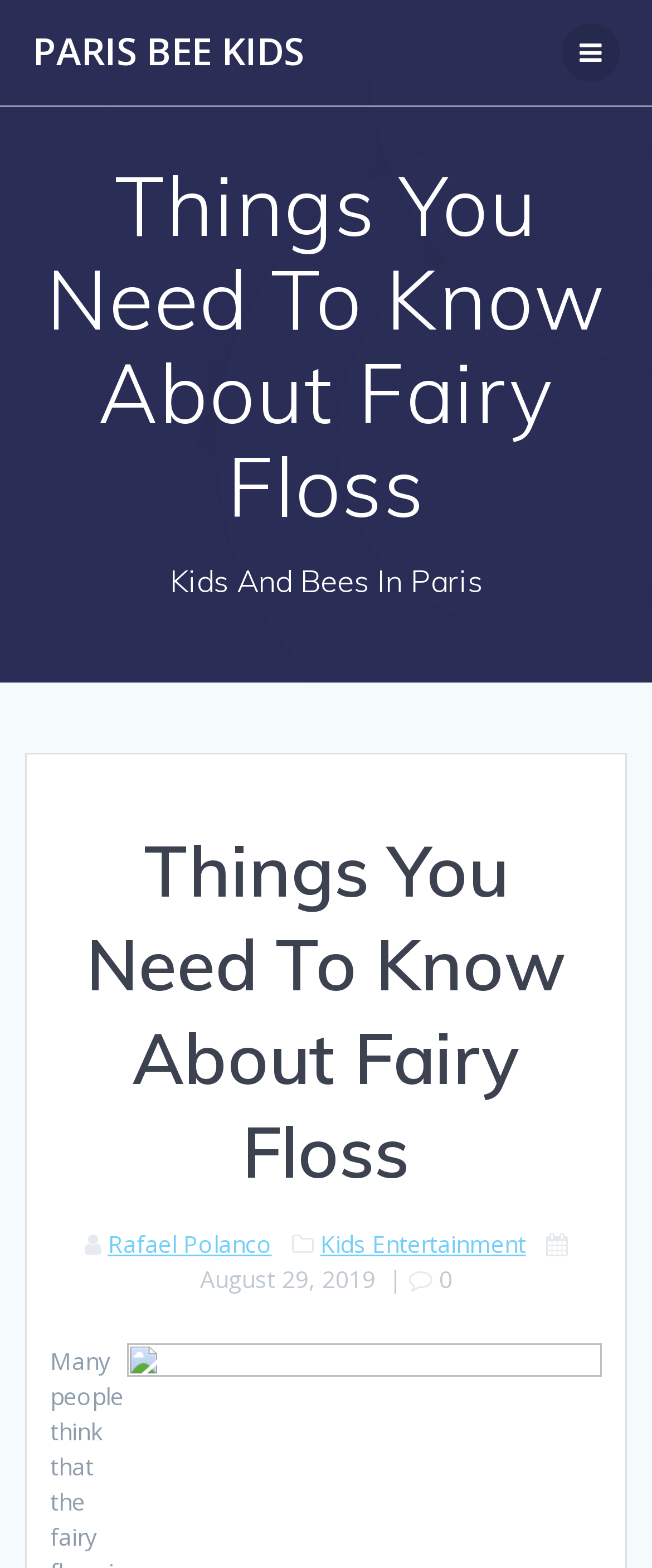Determine the primary headline of the webpage.

Things You Need To Know About Fairy Floss